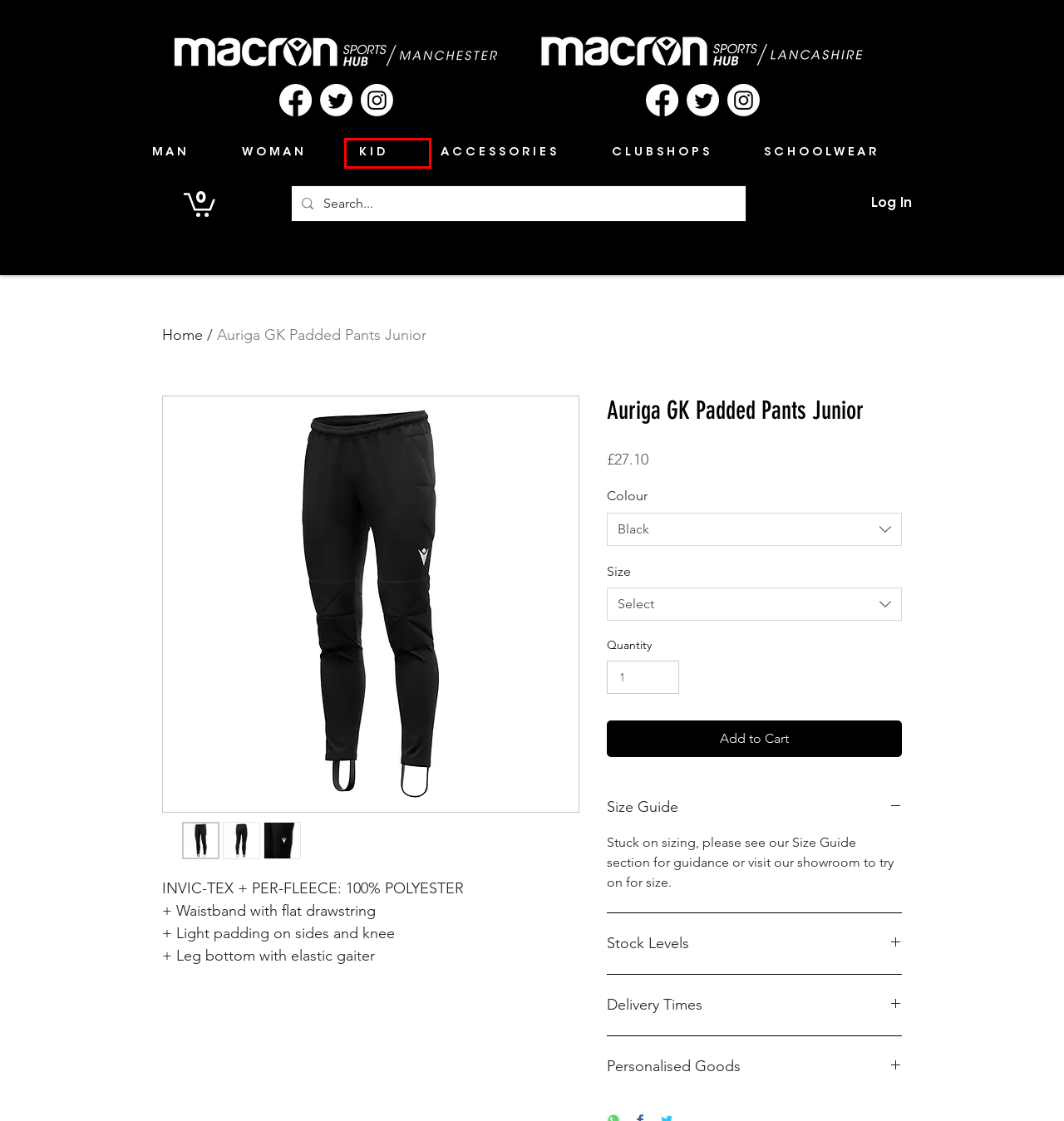You are looking at a screenshot of a webpage with a red bounding box around an element. Determine the best matching webpage description for the new webpage resulting from clicking the element in the red bounding box. Here are the descriptions:
A. Cart | Macron Sports
B. Accessories | Macron Store Manchester
C. Club Shops | Macron Store Manchester
D. Schoolwear | Macron Store Manchester
E. Macron Sports Kit & Teamwear | UK | Macron Store Manchester
F. Macron KID | Macron Store Manchester
G. About | Macron Sports
H. Macron Man | Macron Store Manchester

F